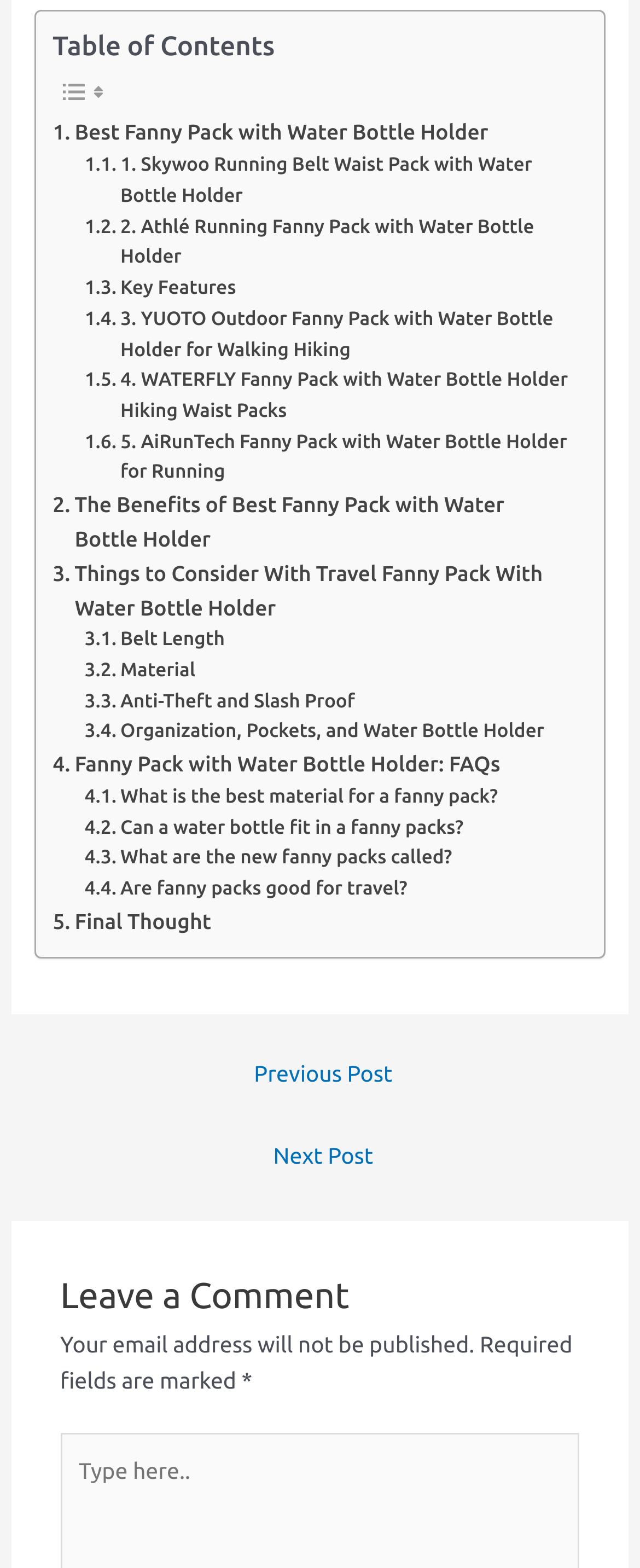Given the description "title="Your Heart’s Bucket List"", determine the bounding box of the corresponding UI element.

None